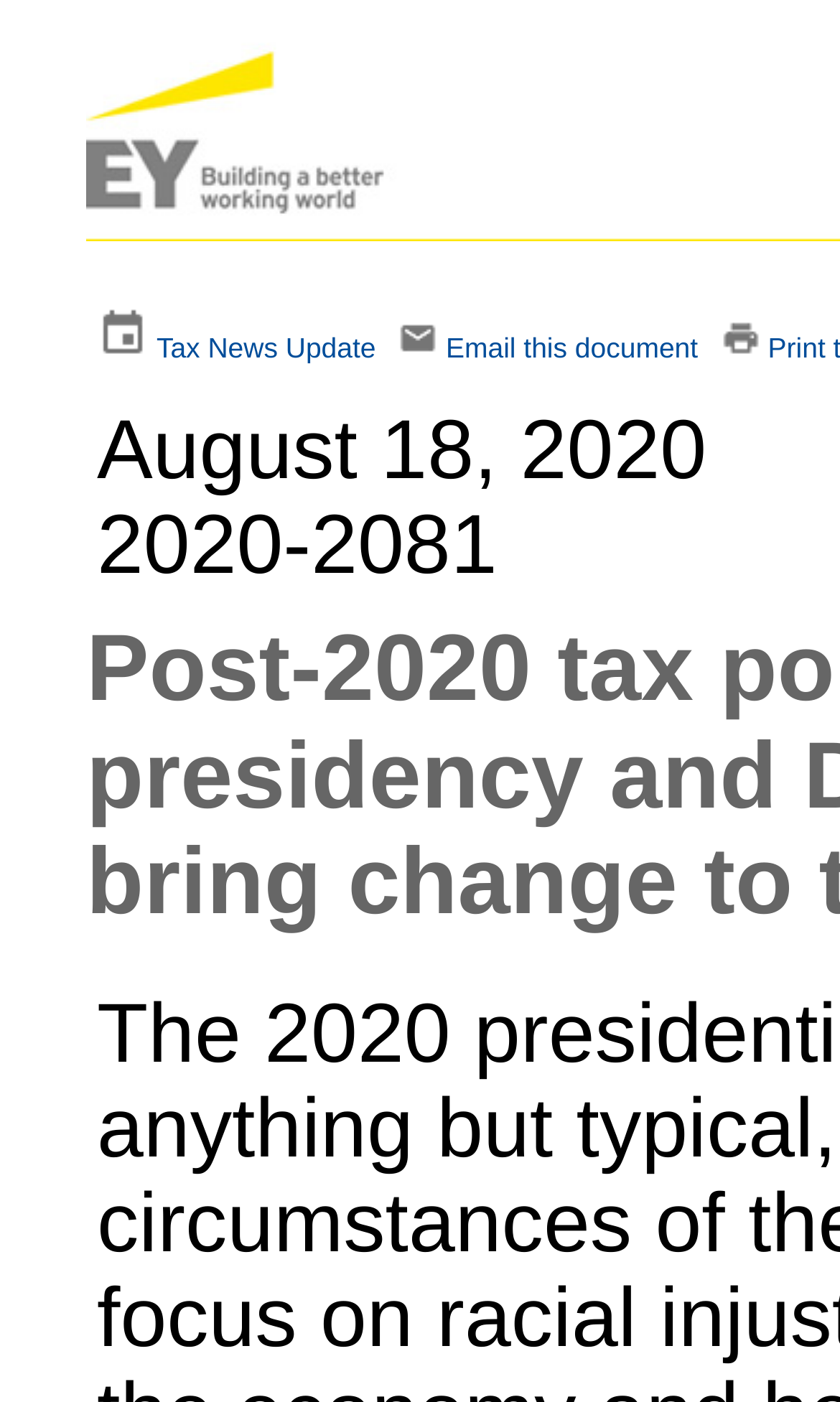What is the purpose of the link 'Email this document'?
By examining the image, provide a one-word or phrase answer.

To share the document